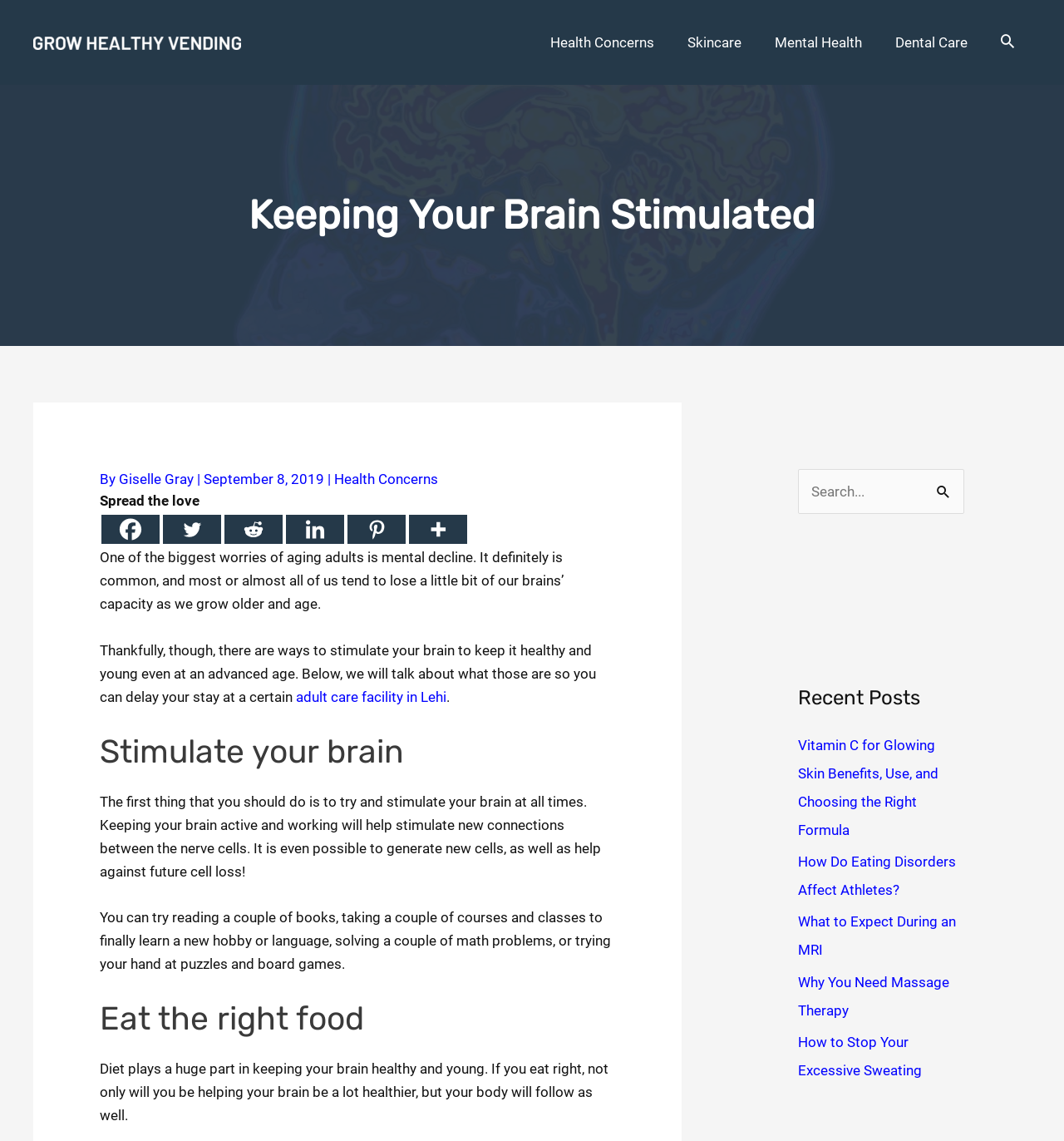Explain the webpage in detail, including its primary components.

This webpage is about maintaining a healthy brain as one grows older. At the top left corner, there is a header logo, and next to it, a navigation menu with links to different health-related categories, including "Health Concerns", "Skincare", "Mental Health", and "Dental Care". On the top right corner, there is a search icon link.

Below the navigation menu, there is a large image of an MRI scan of a head, showing the brain. The main content of the webpage is divided into sections, each with a heading. The first section is titled "Keeping Your Brain Stimulated" and has a subheading "By Giselle Gray" with a date "September 8, 2019". This section discusses the importance of keeping one's brain active and stimulated to prevent mental decline.

The next section is titled "Stimulate your brain" and provides suggestions on how to do so, such as reading, taking courses, solving math problems, and playing puzzles and board games. The following section is titled "Eat the right food" and emphasizes the importance of a healthy diet in maintaining a healthy brain.

On the right side of the webpage, there is a complementary section with a search bar and a heading "Recent Posts". Below the search bar, there are links to recent posts, including articles about vitamin C, eating disorders, MRI scans, massage therapy, and excessive sweating.

Throughout the webpage, there are social media links, including Facebook, Twitter, Reddit, LinkedIn, and Pinterest, allowing users to share the content.